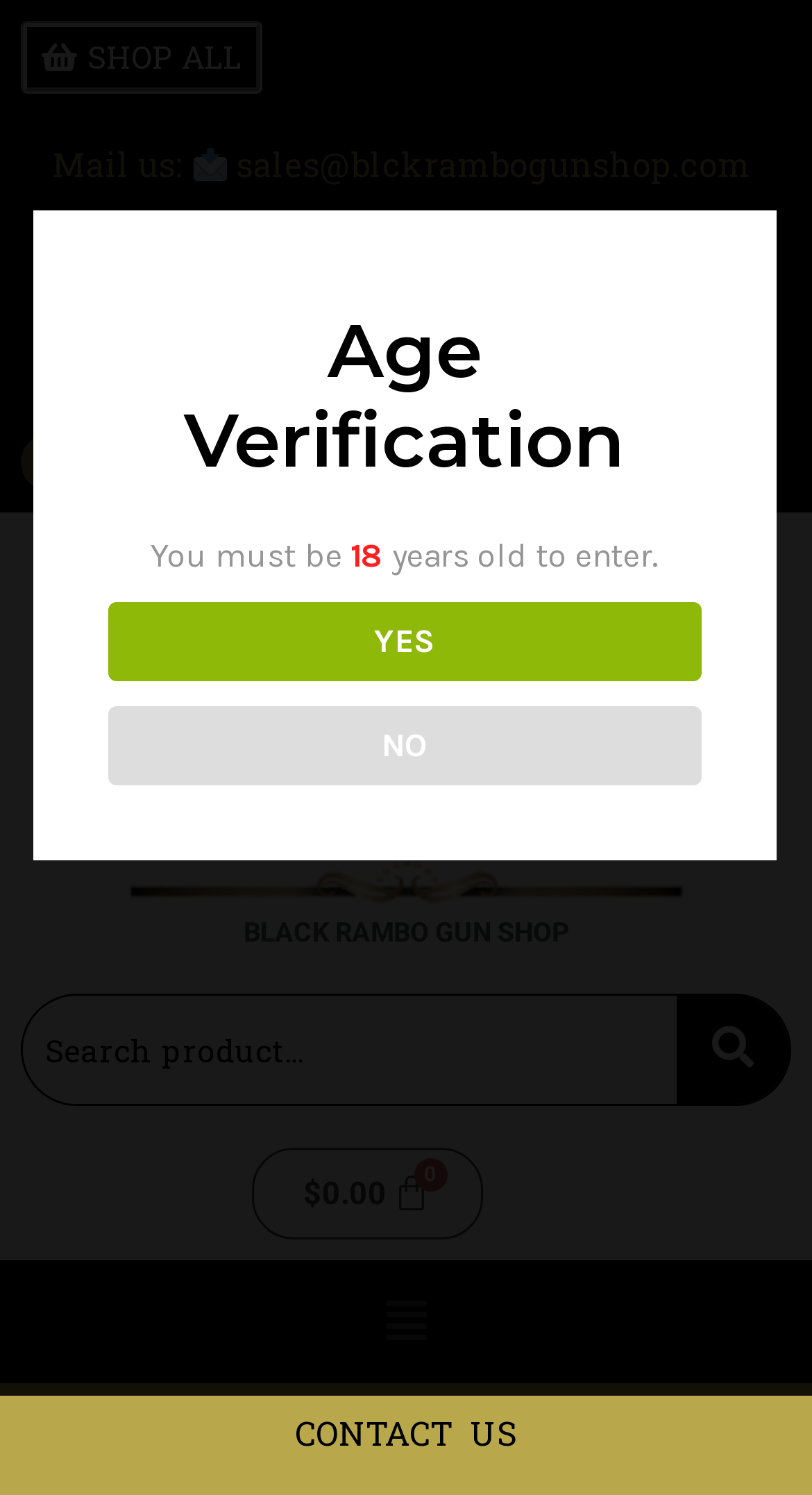Please specify the bounding box coordinates for the clickable region that will help you carry out the instruction: "Search for products".

[0.026, 0.665, 0.974, 0.74]